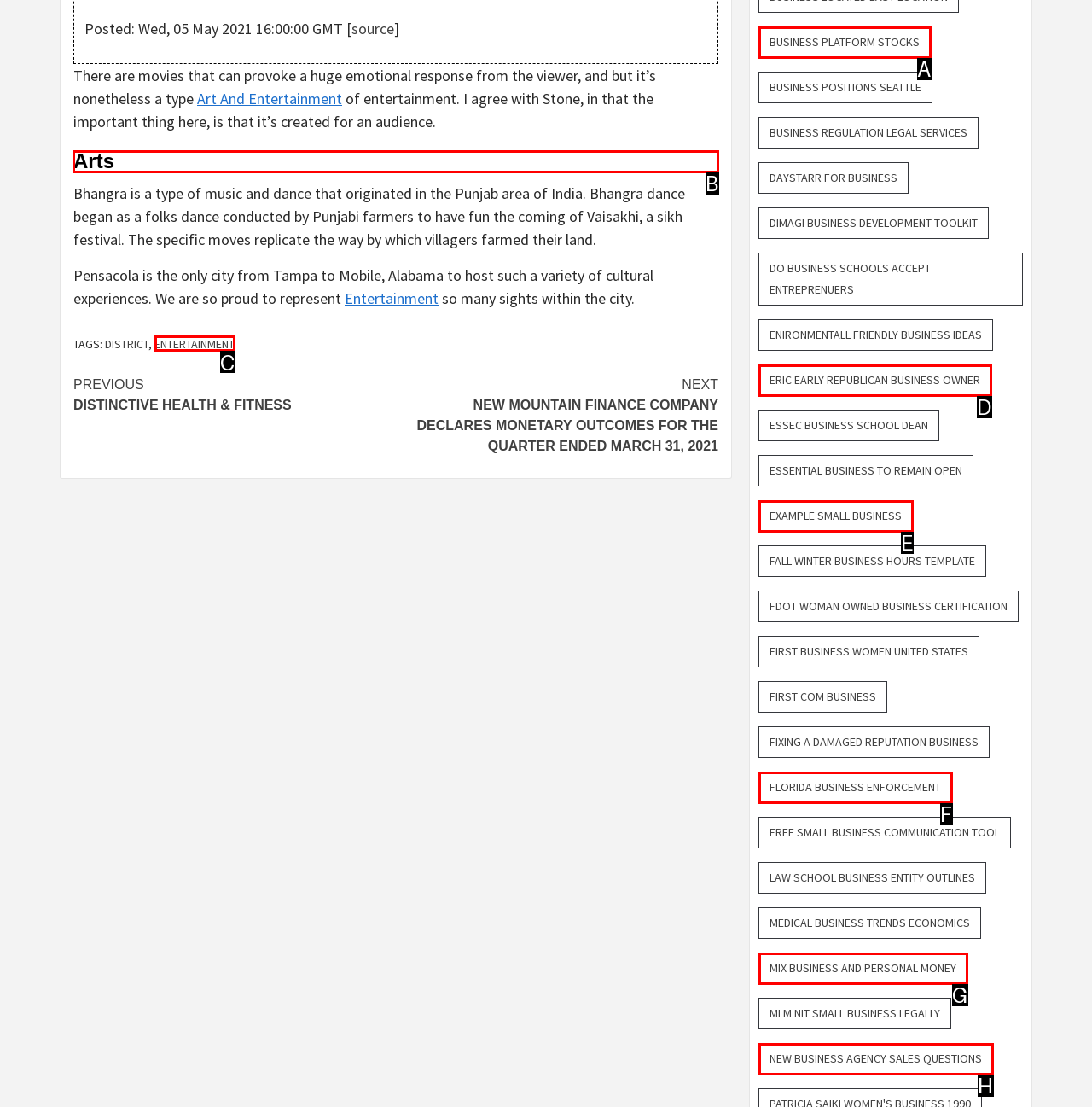Point out the specific HTML element to click to complete this task: Read more about 'Arts' Reply with the letter of the chosen option.

B